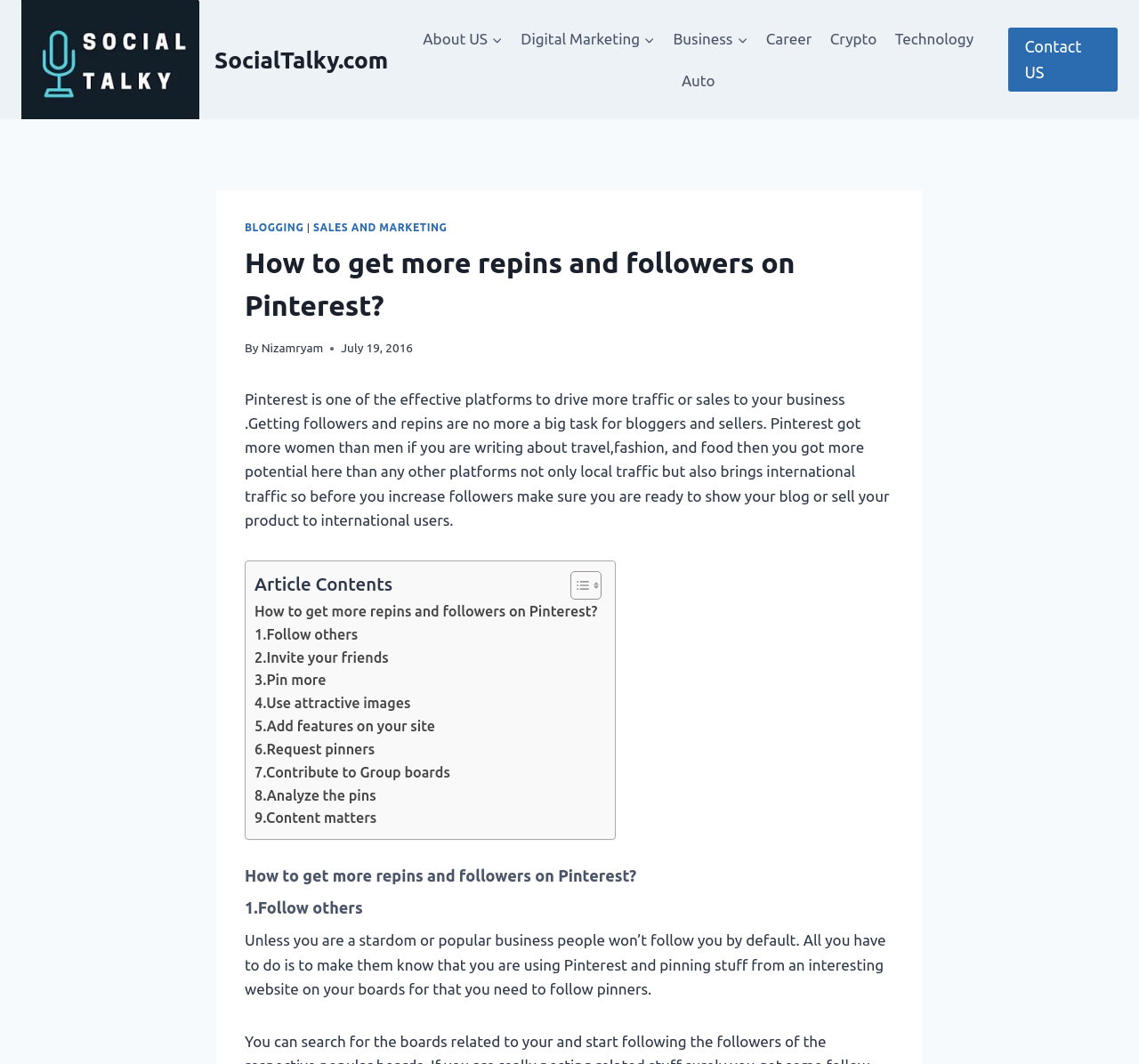What is the topic of the article?
Look at the image and construct a detailed response to the question.

The topic of the article can be determined by reading the heading 'How to get more repins and followers on Pinterest?' and the content of the article, which provides tips and strategies for increasing followers and repins on Pinterest.